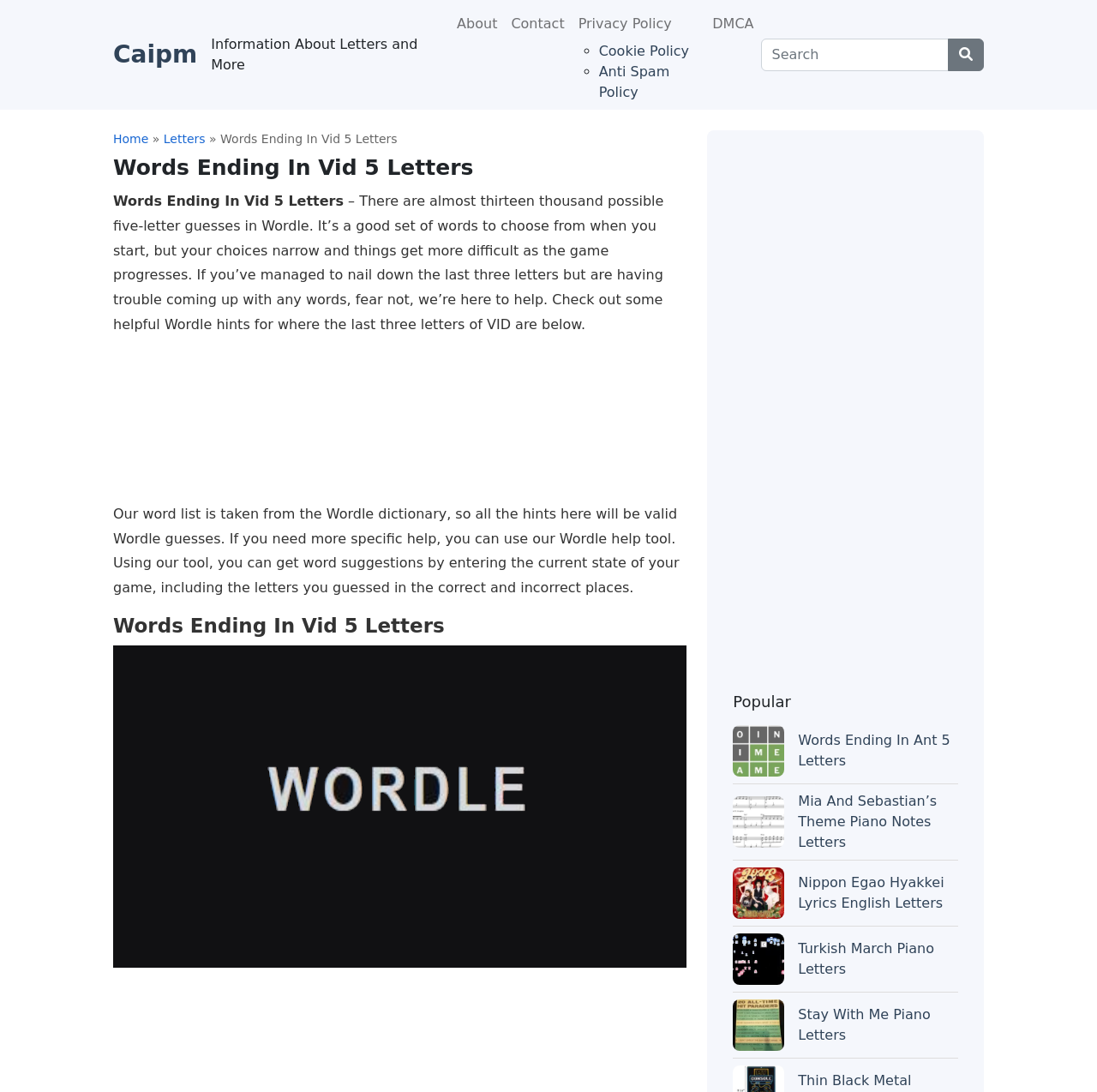Please identify the bounding box coordinates of the clickable area that will fulfill the following instruction: "Send an email to info@TPG-llc.com". The coordinates should be in the format of four float numbers between 0 and 1, i.e., [left, top, right, bottom].

None